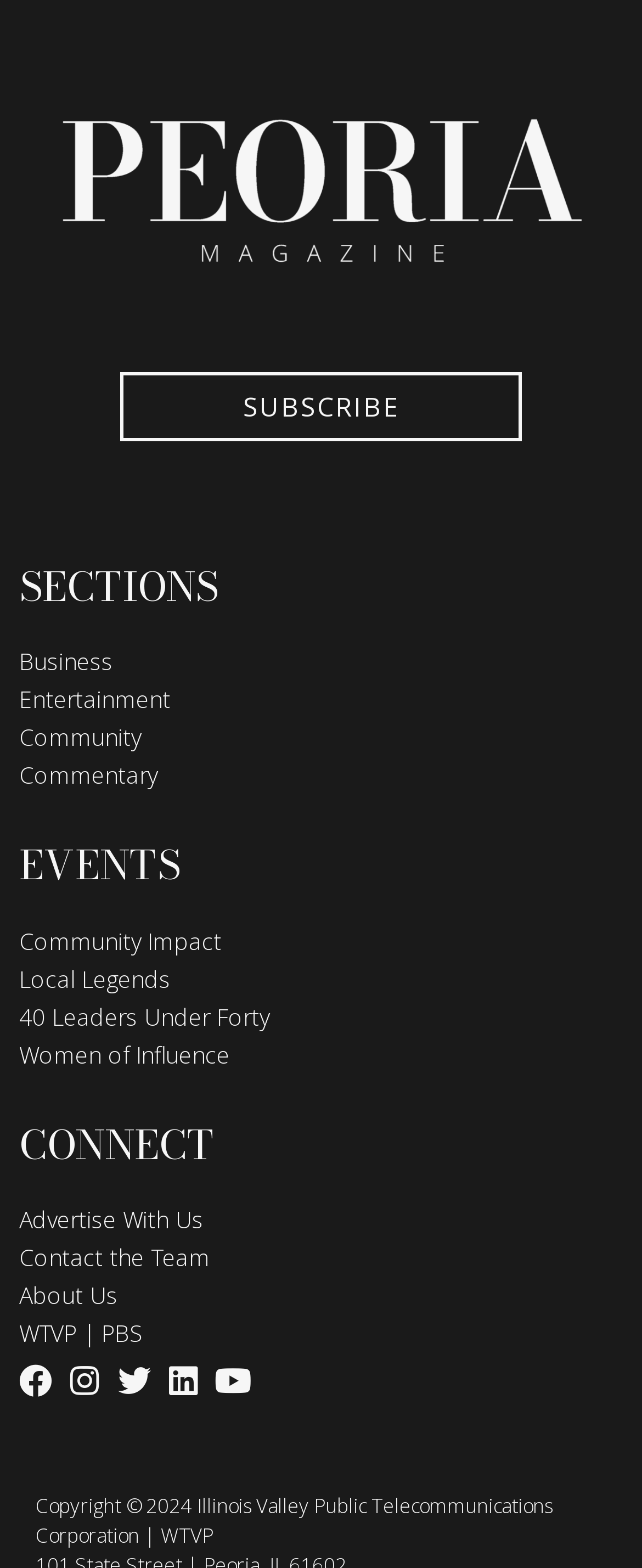What is the name of the PBS channel mentioned on the website?
Refer to the screenshot and answer in one word or phrase.

WTVP